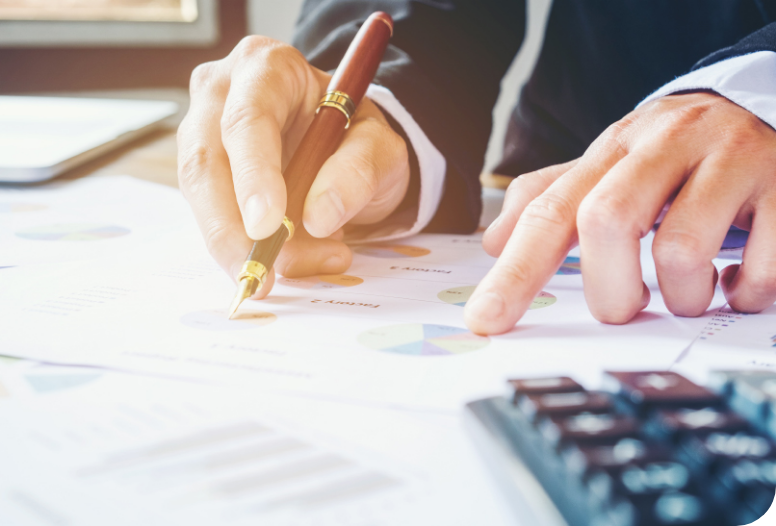Describe every important feature and element in the image comprehensively.

In the image, a professional is seen engaged in a detailed analysis of financial documents. With a polished pen in one hand, they are marking or annotating data on a sheet filled with colorful pie charts and graphs, indicative of financial trends or investment opportunities. The individual's other hand is positioned near the papers, perhaps pointing out specific figures or projections. A calculator is visible in the foreground, suggesting an active engagement with numerical calculations. The backdrop hints at a business environment, likely in an office setting, where investment strategies are being meticulously assessed, reflecting a commitment to thorough financial oversight.